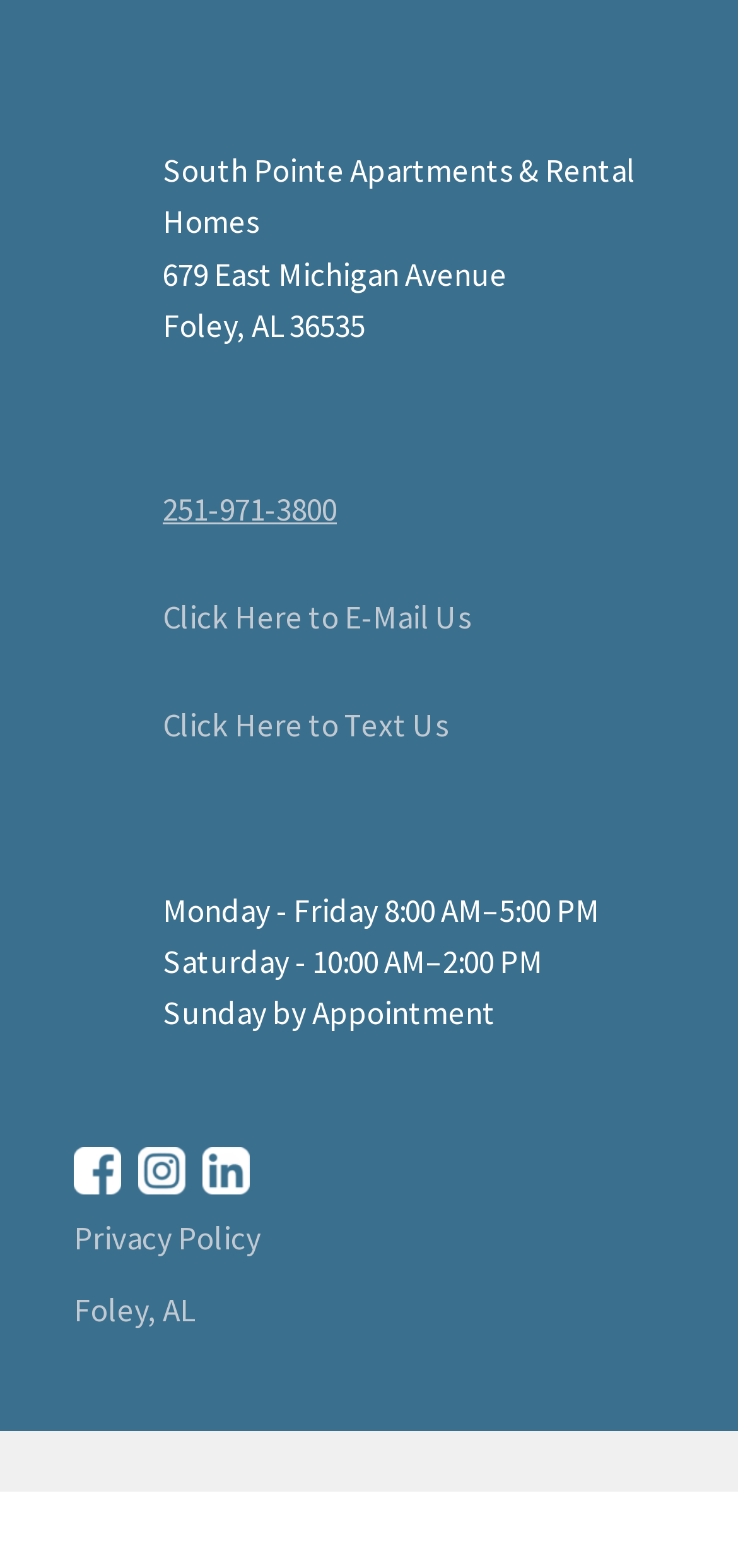Determine the bounding box coordinates of the clickable region to follow the instruction: "Click the link to South Pointe Apartments & Rental Homes".

[0.221, 0.096, 0.862, 0.221]